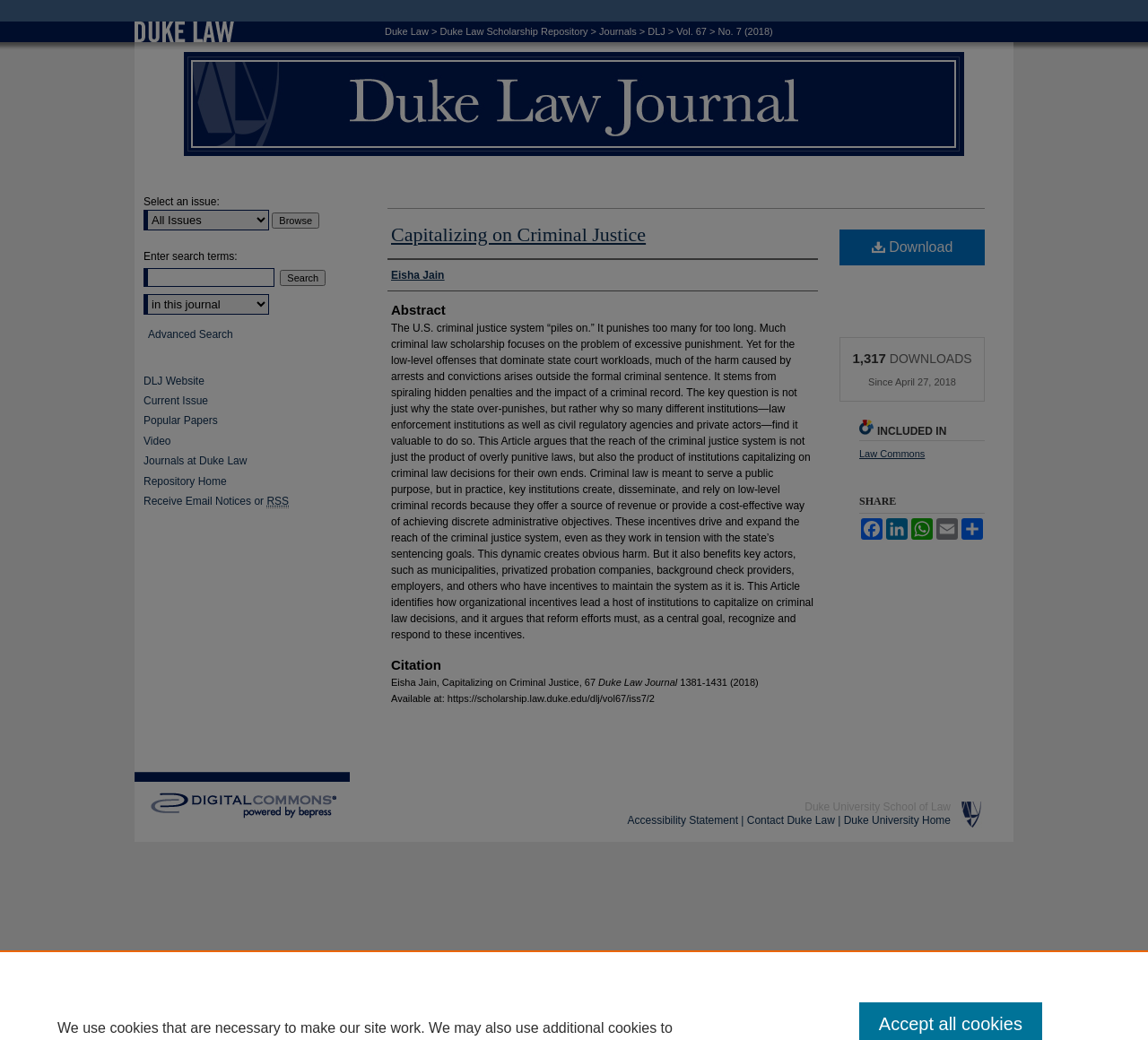Your task is to find and give the main heading text of the webpage.

Duke Law Journal